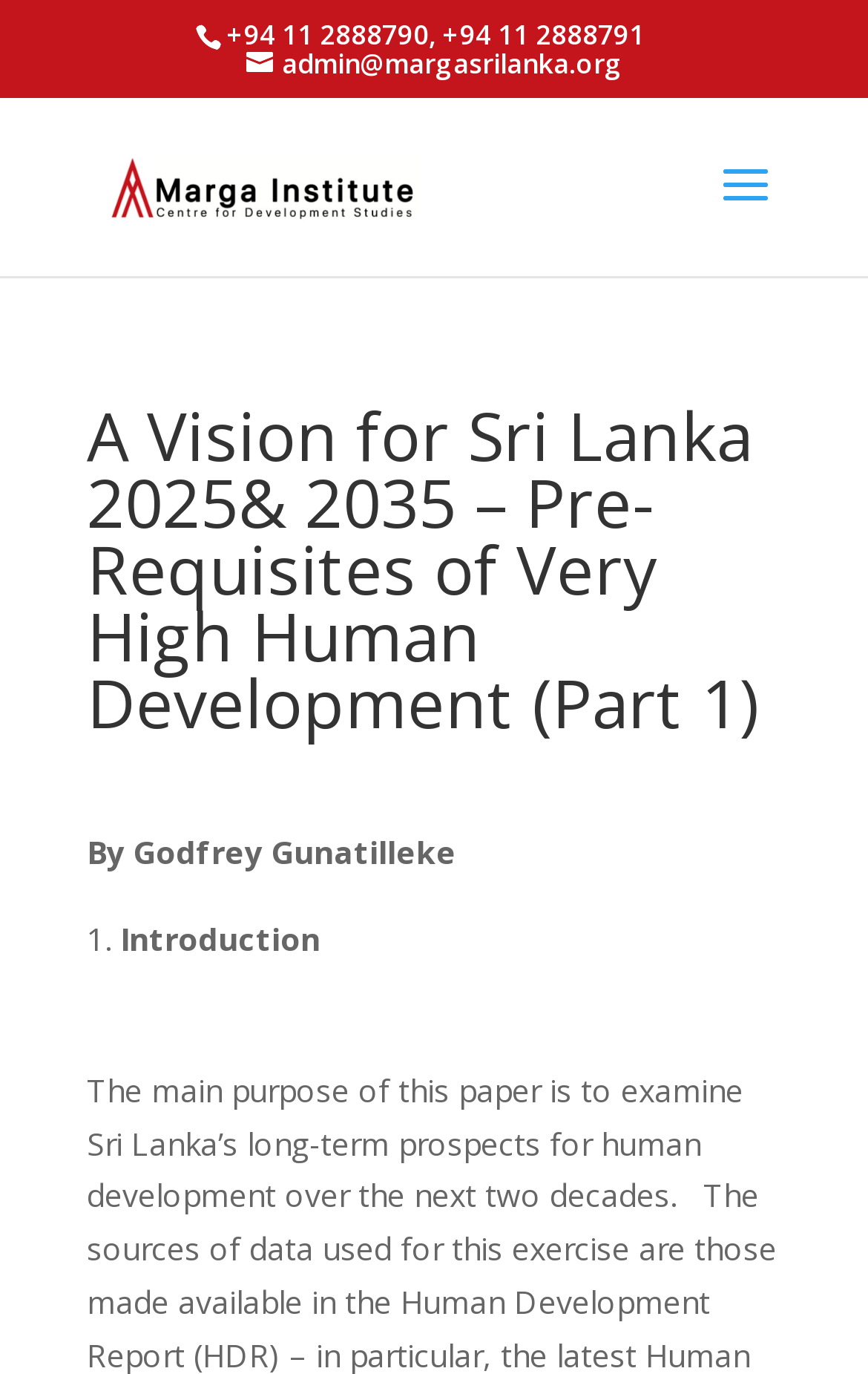What is the title of the article?
Examine the image closely and answer the question with as much detail as possible.

I found the title of the article by looking at the heading element with the bounding box coordinates [0.1, 0.293, 0.9, 0.553]. The text content of this element is 'A Vision for Sri Lanka 2025& 2035 – Pre-Requisites of Very High Human Development (Part 1)', which is the title of the article.